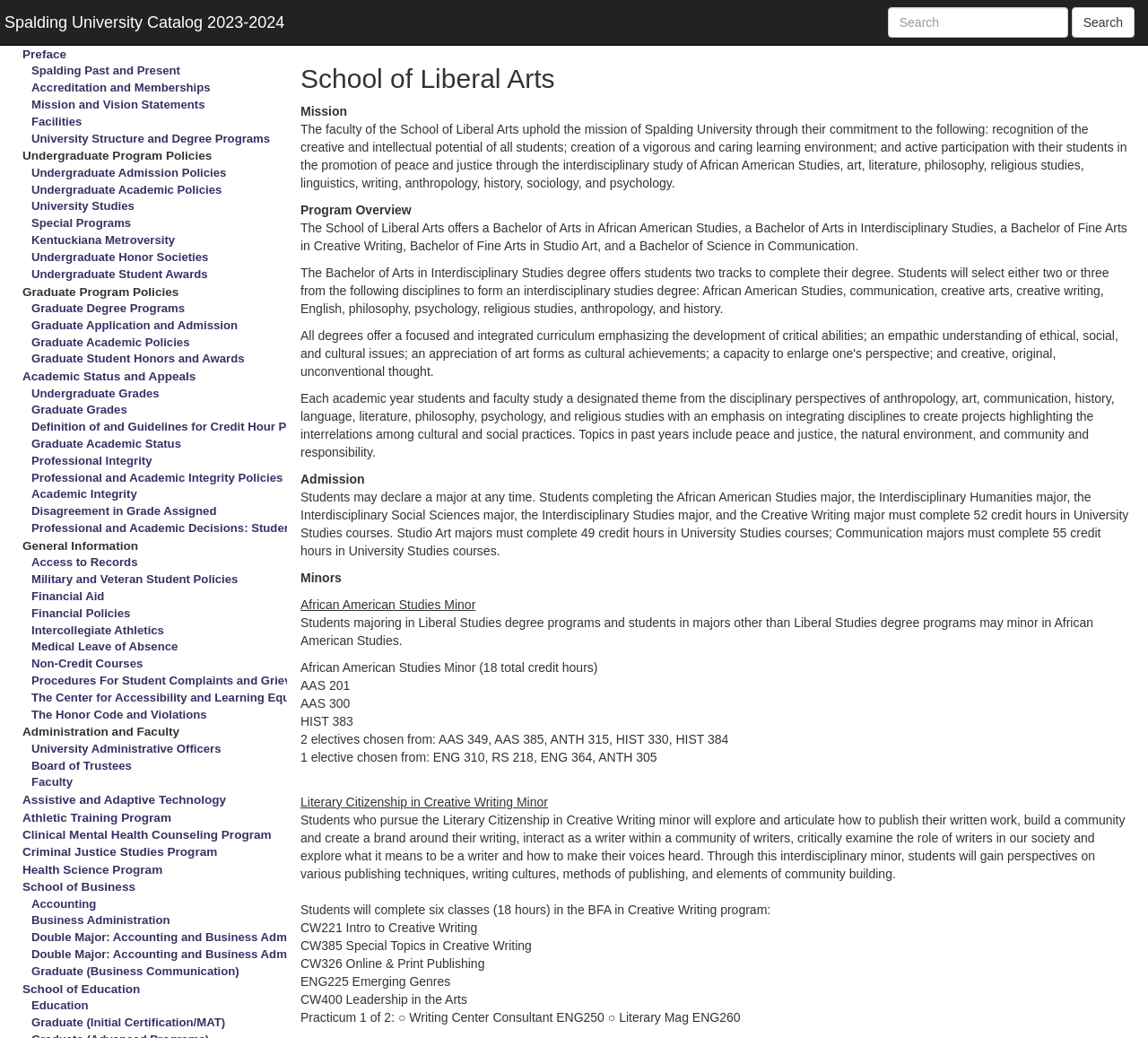Please specify the coordinates of the bounding box for the element that should be clicked to carry out this instruction: "Read the 'Mission' statement". The coordinates must be four float numbers between 0 and 1, formatted as [left, top, right, bottom].

[0.262, 0.1, 0.302, 0.114]